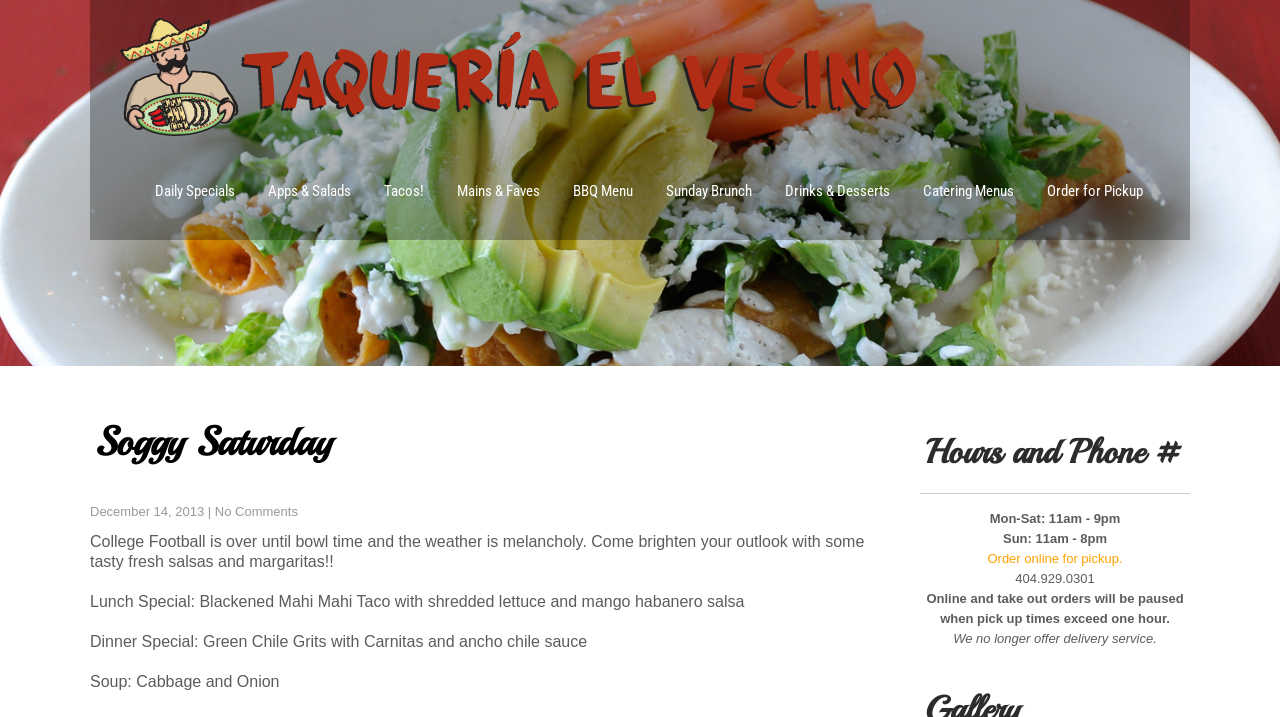What is the phone number of the restaurant?
Using the information from the image, answer the question thoroughly.

I found the answer by looking at the StaticText element '404.929.0301' which displays the phone number of the restaurant.